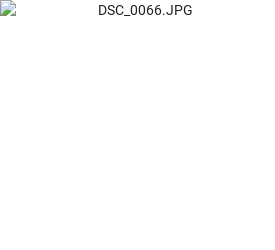Is the image a standalone piece?
Please interpret the details in the image and answer the question thoroughly.

The caption suggests that the image is part of a larger collection, showcasing various photographs in a gallery format, implying that it is not a standalone piece.